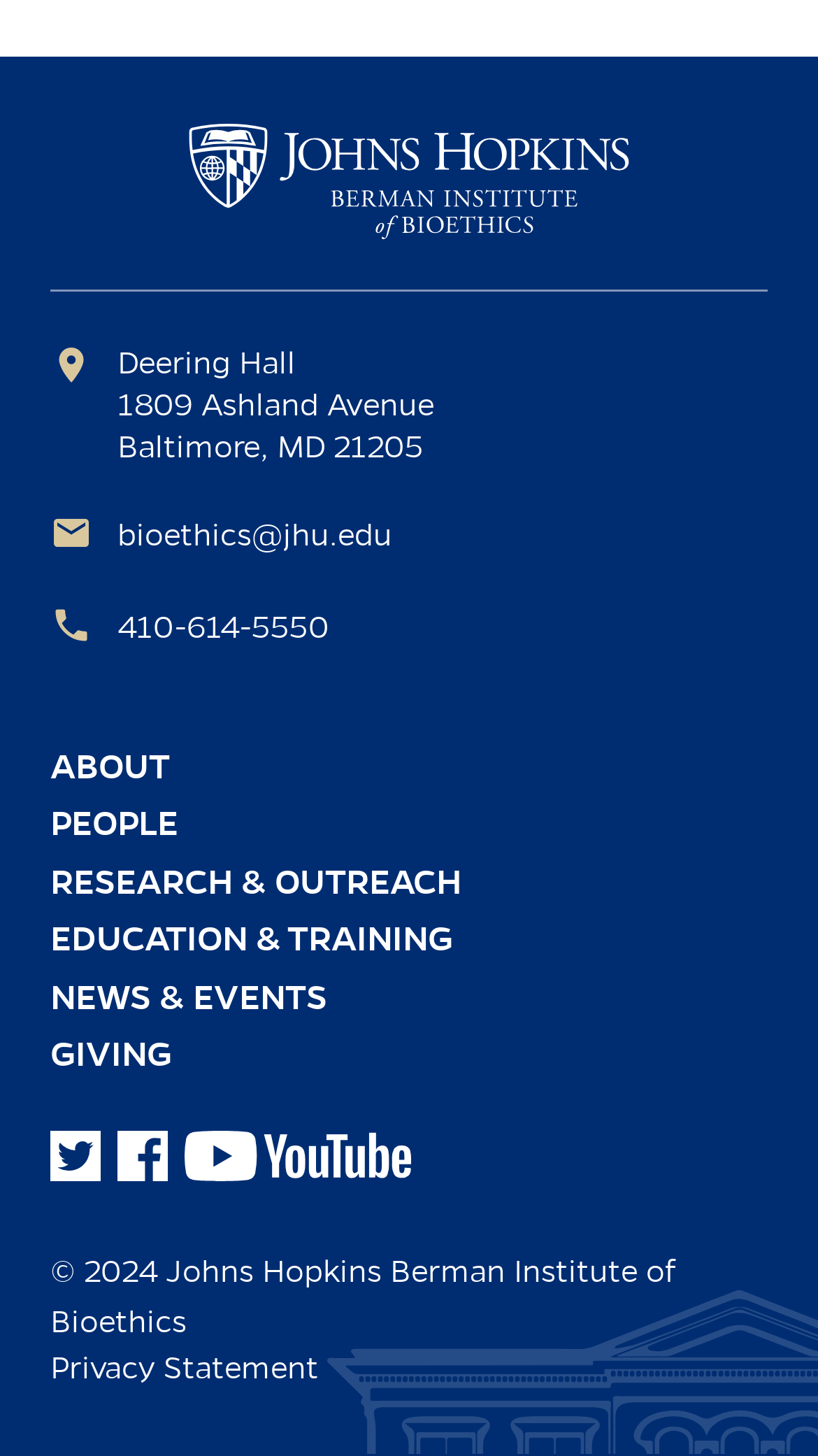Find the bounding box coordinates of the UI element according to this description: "Education & Training".

[0.062, 0.63, 0.554, 0.66]